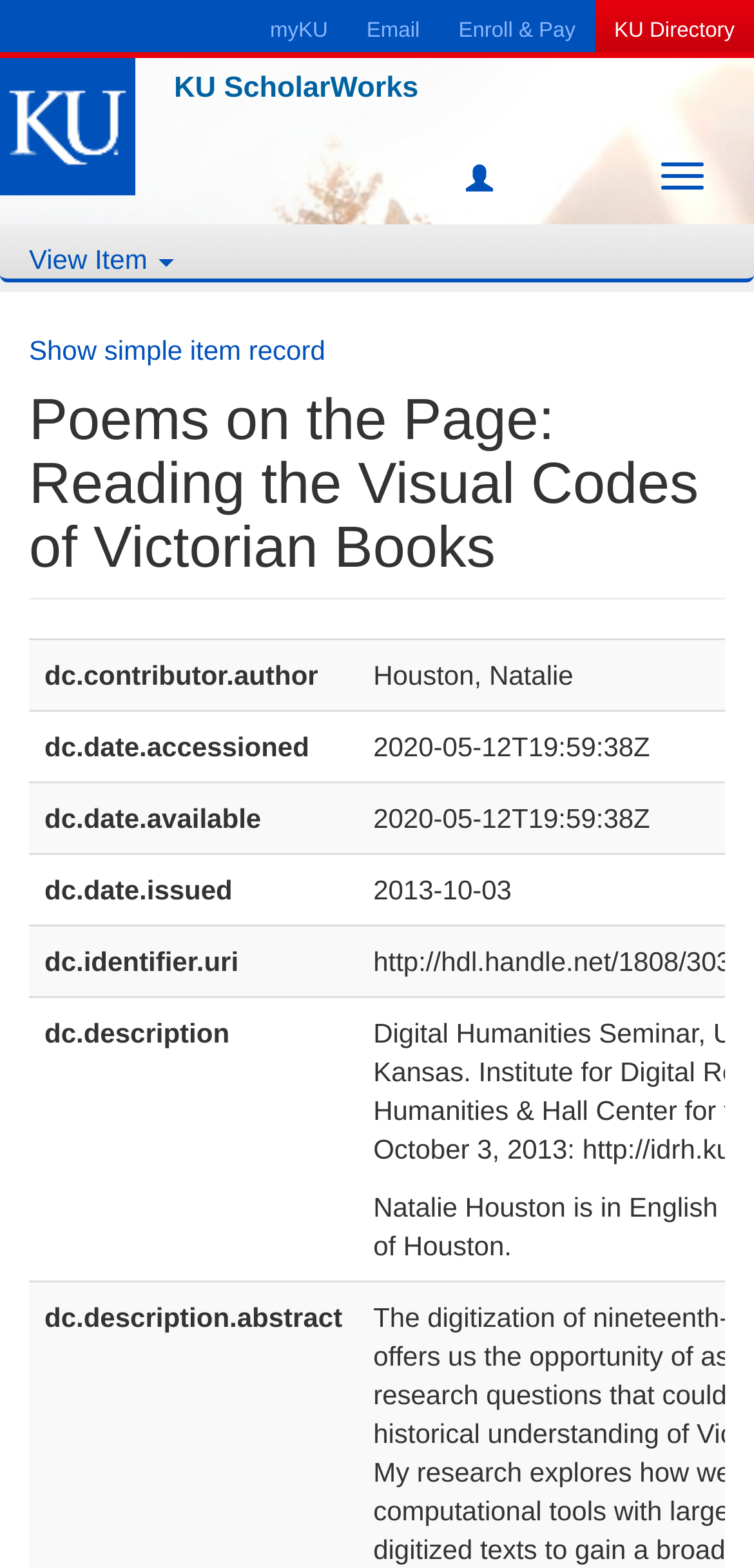Identify the bounding box coordinates for the element you need to click to achieve the following task: "Visit the Game & Parks Commission website". The coordinates must be four float values ranging from 0 to 1, formatted as [left, top, right, bottom].

None